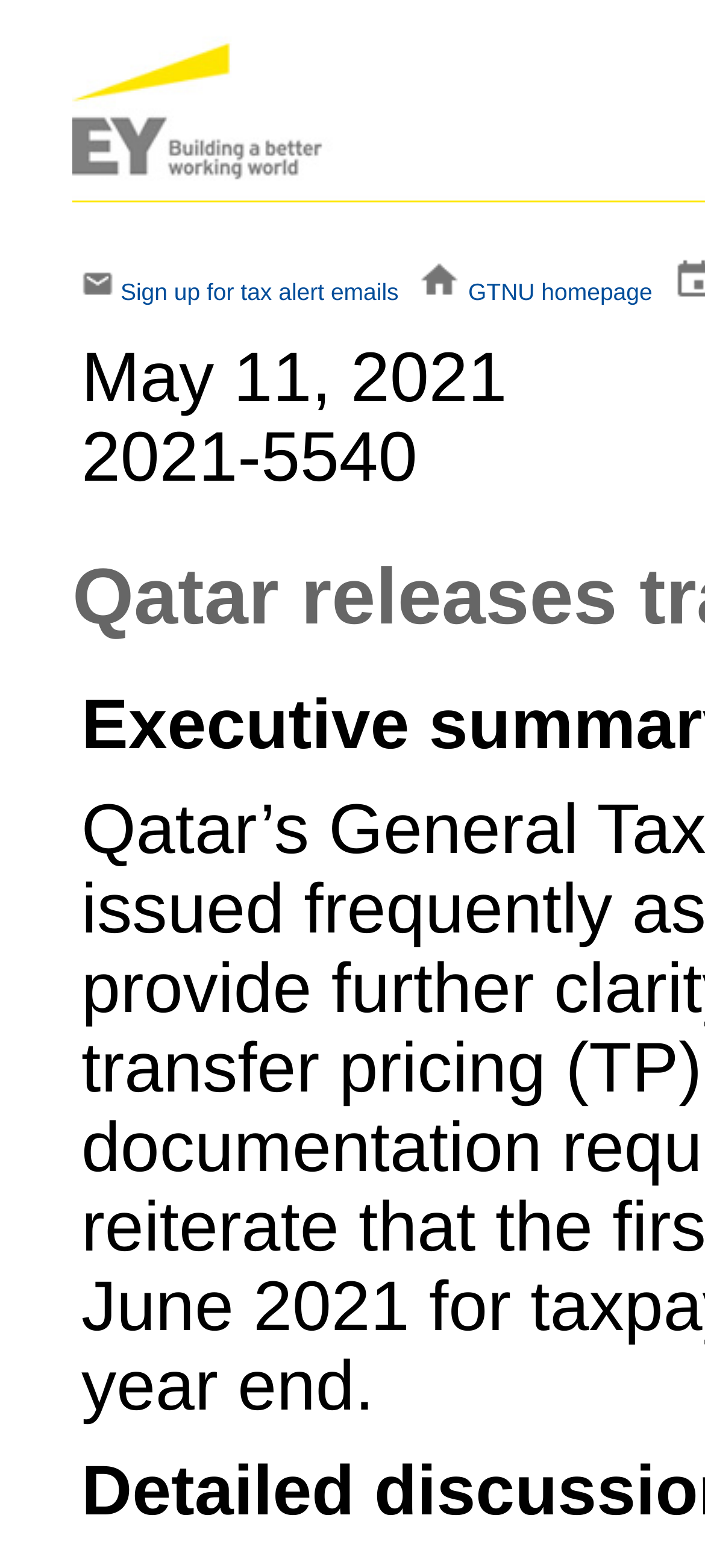Is the image on the left side of the first link? Based on the screenshot, please respond with a single word or phrase.

Yes